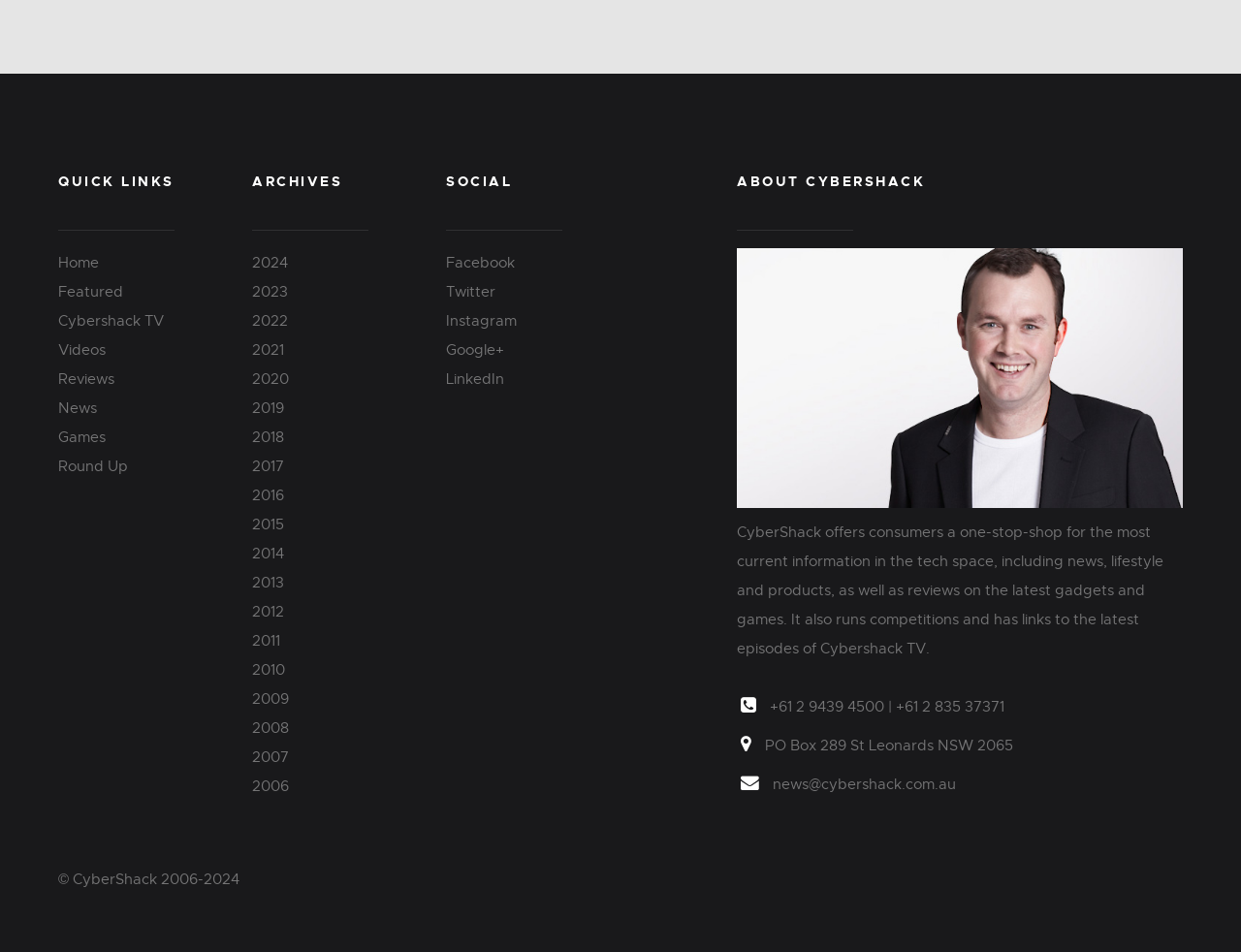Find the bounding box coordinates for the element that must be clicked to complete the instruction: "Contact via news@cybershack.com.au". The coordinates should be four float numbers between 0 and 1, indicated as [left, top, right, bottom].

[0.623, 0.815, 0.77, 0.833]